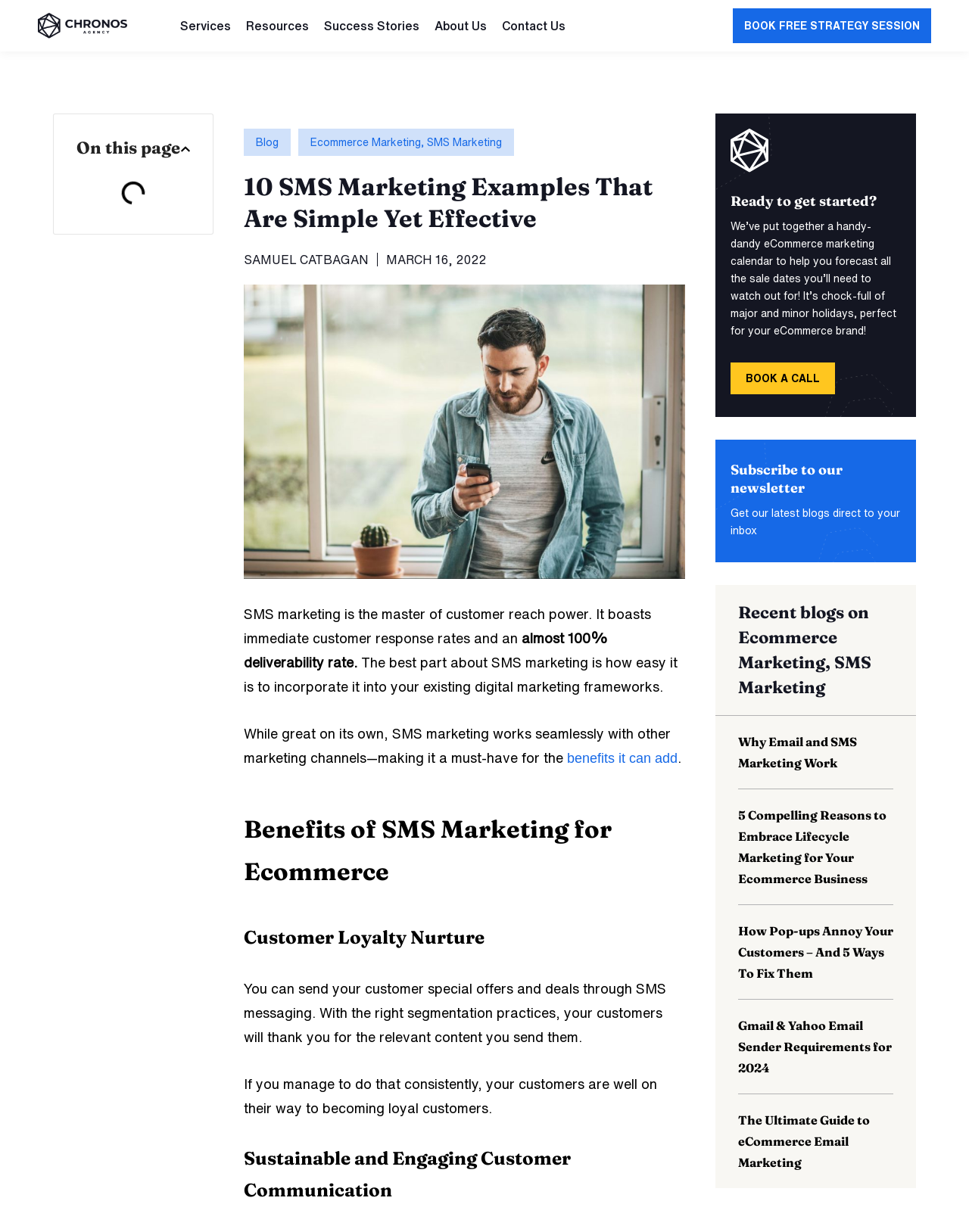Determine the bounding box coordinates of the clickable region to carry out the instruction: "Click the 'Services' link".

[0.178, 0.0, 0.246, 0.042]